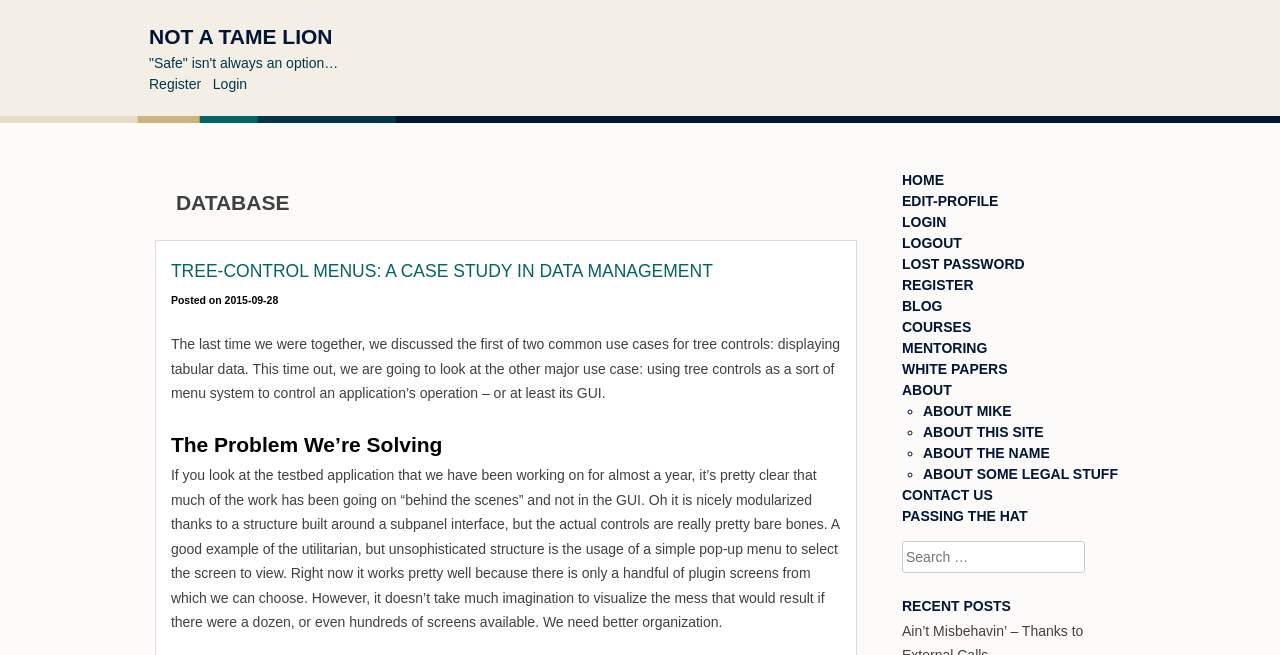Please give the bounding box coordinates of the area that should be clicked to fulfill the following instruction: "Click on the 'HOME' link". The coordinates should be in the format of four float numbers from 0 to 1, i.e., [left, top, right, bottom].

[0.705, 0.262, 0.738, 0.286]